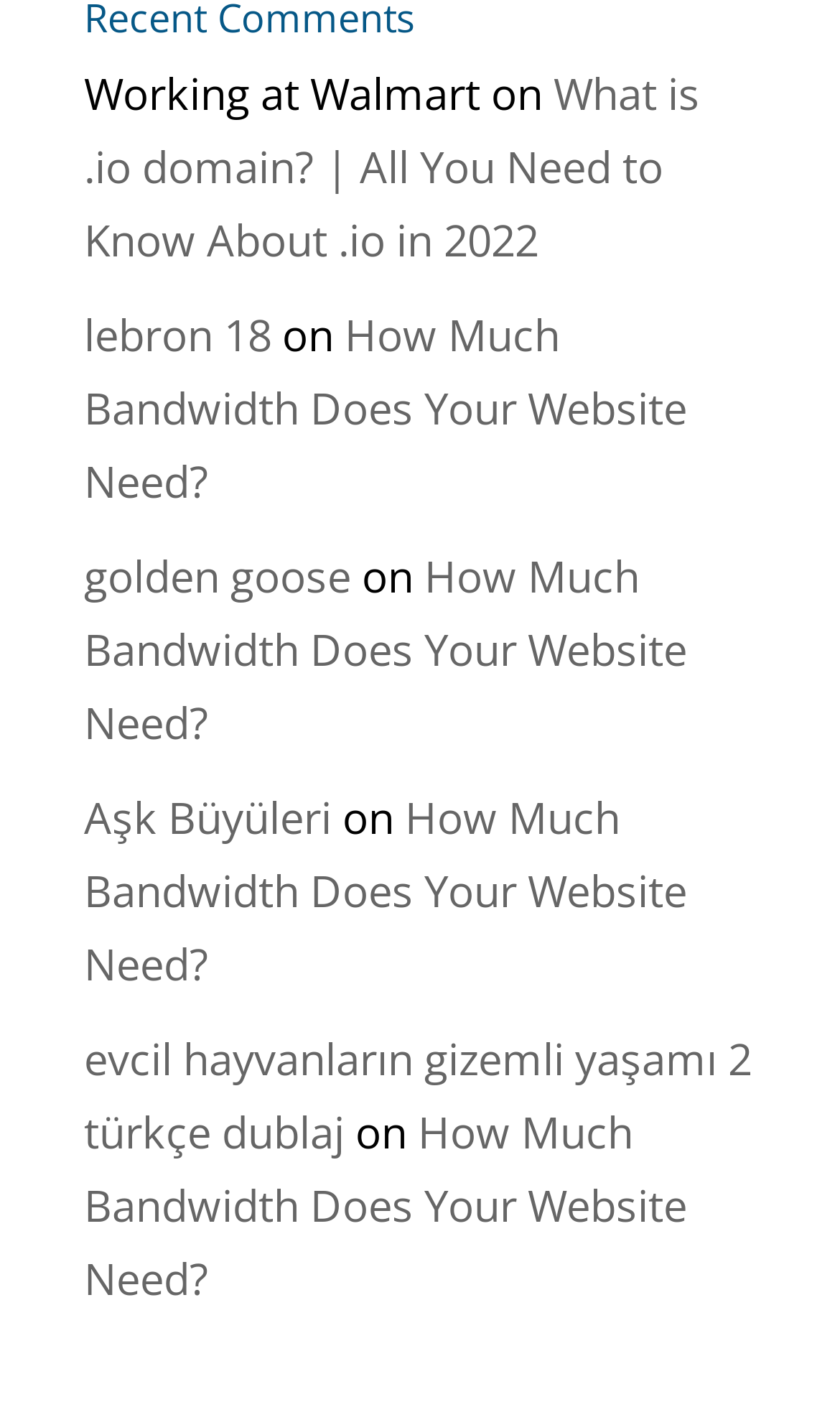What is the last link on the webpage?
Using the image as a reference, answer the question with a short word or phrase.

evcil hayvanların gizemli yaşamı 2 türkçe dublaj